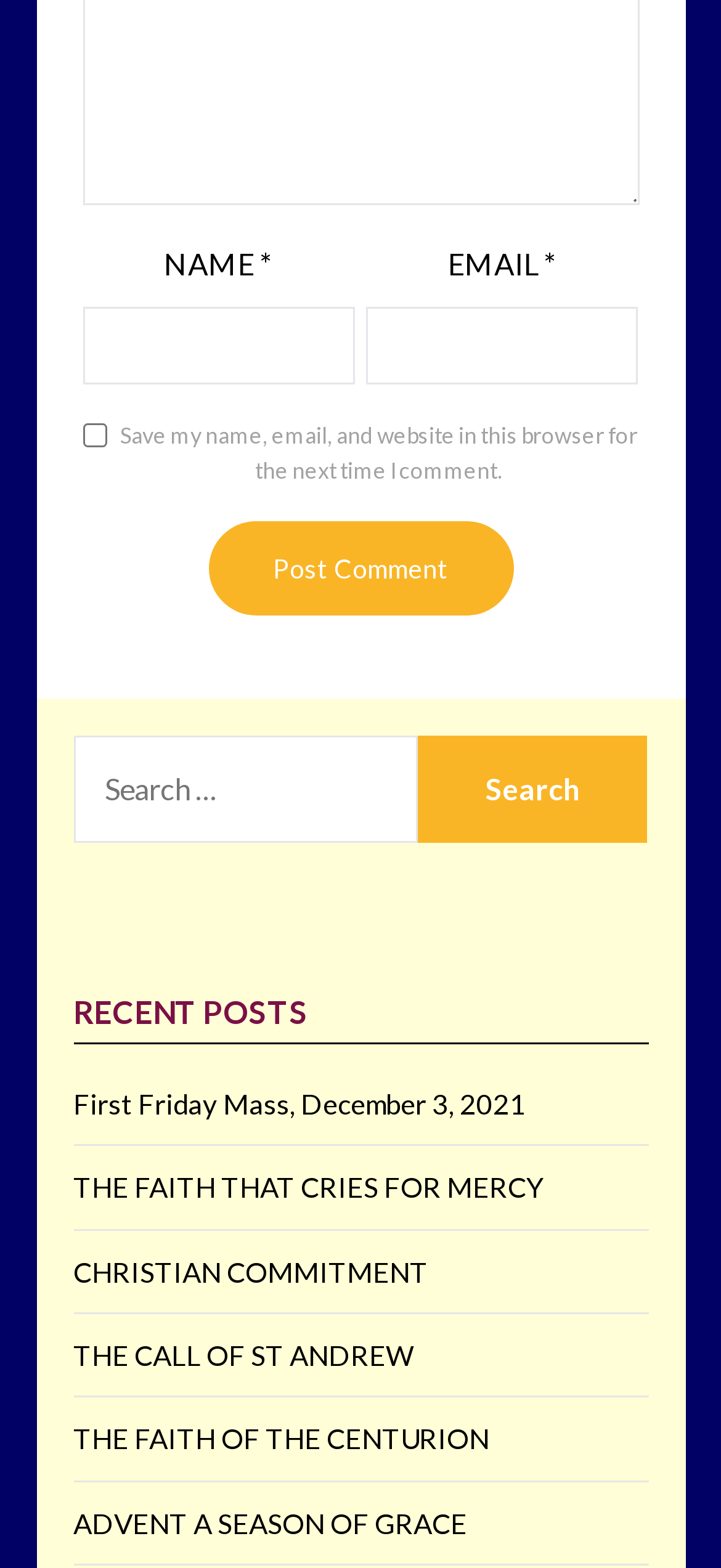Given the element description "ADVENT A SEASON OF GRACE" in the screenshot, predict the bounding box coordinates of that UI element.

[0.101, 0.961, 0.647, 0.982]